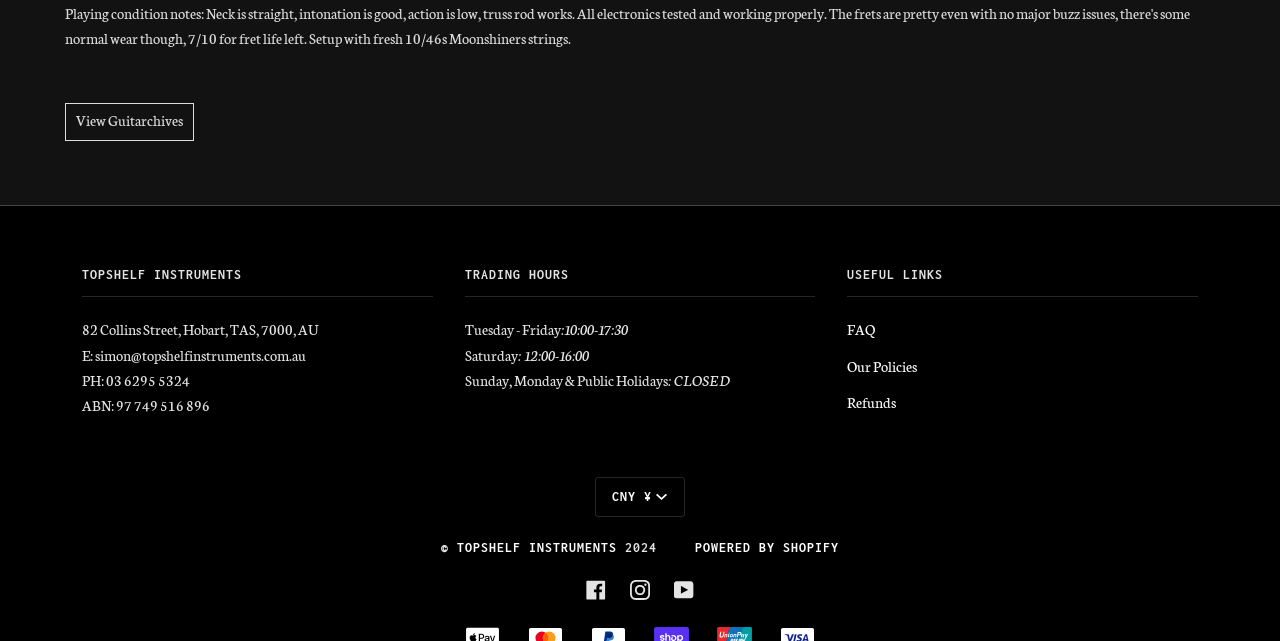Please locate the bounding box coordinates of the element that should be clicked to complete the given instruction: "Go to FAQ page".

[0.662, 0.498, 0.684, 0.529]